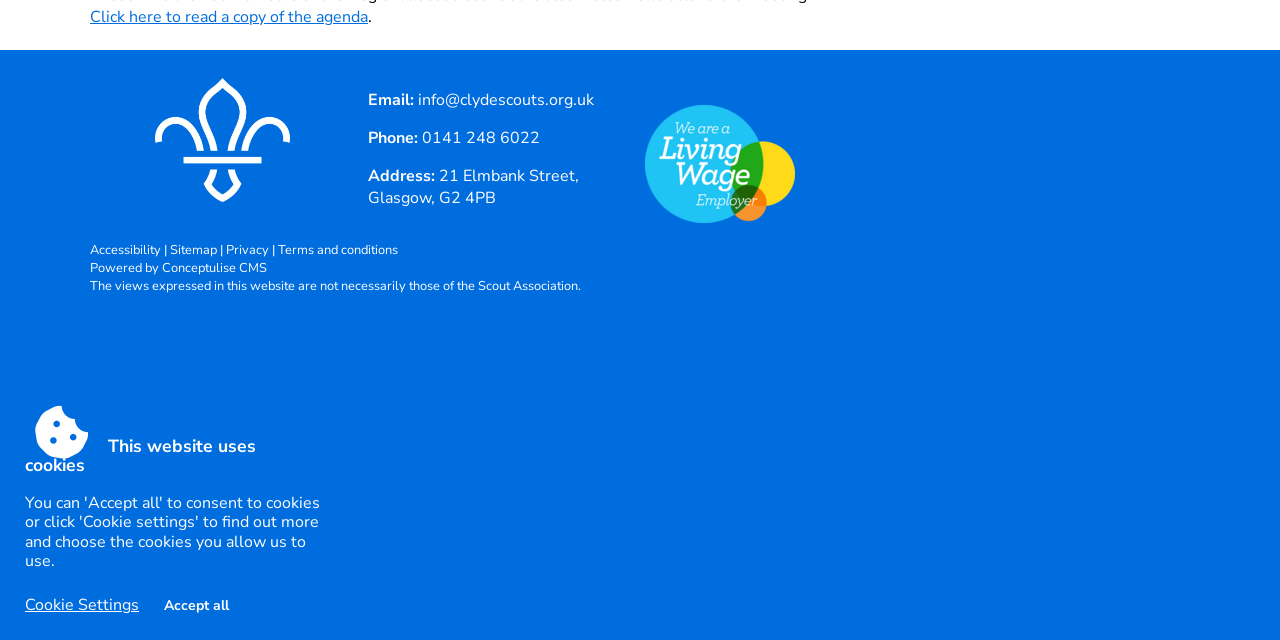Based on the element description "Terms and conditions", predict the bounding box coordinates of the UI element.

[0.217, 0.377, 0.311, 0.405]